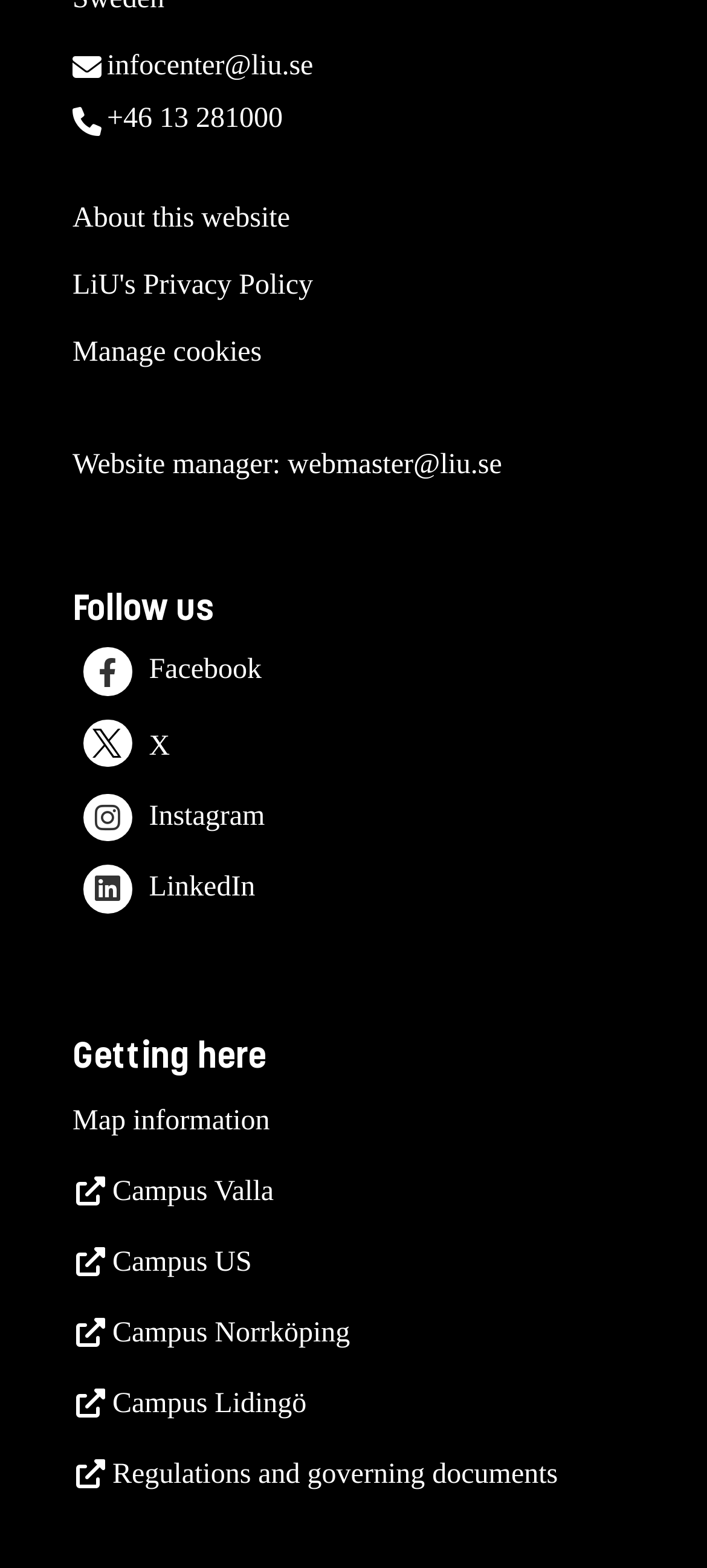Please specify the bounding box coordinates of the region to click in order to perform the following instruction: "Access the Graduate catalog".

None